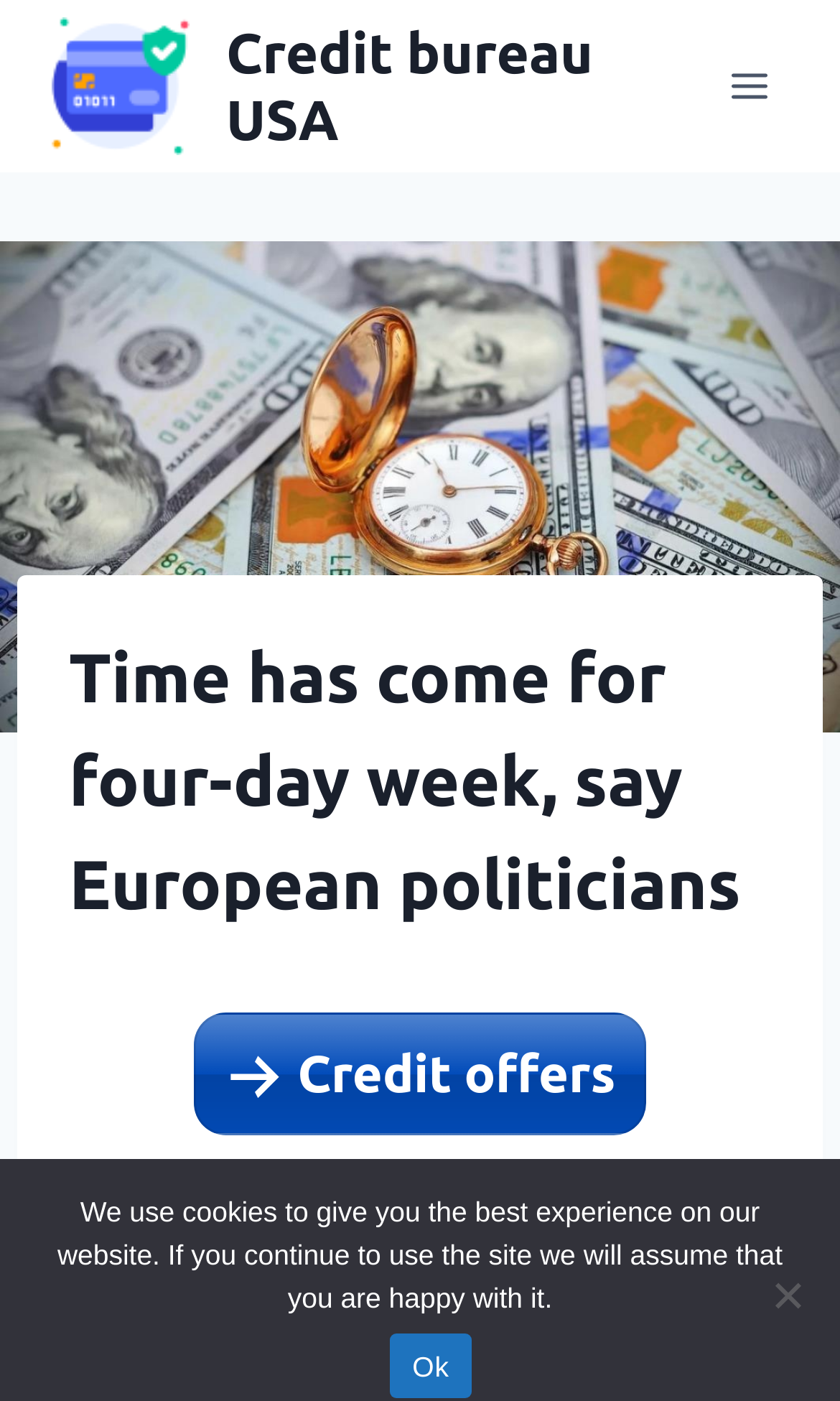What is the purpose of the button in the top-right corner?
Answer the question with a detailed and thorough explanation.

The button in the top-right corner has the text 'Open menu' on it, indicating that it is used to open a menu or navigation options on the webpage.